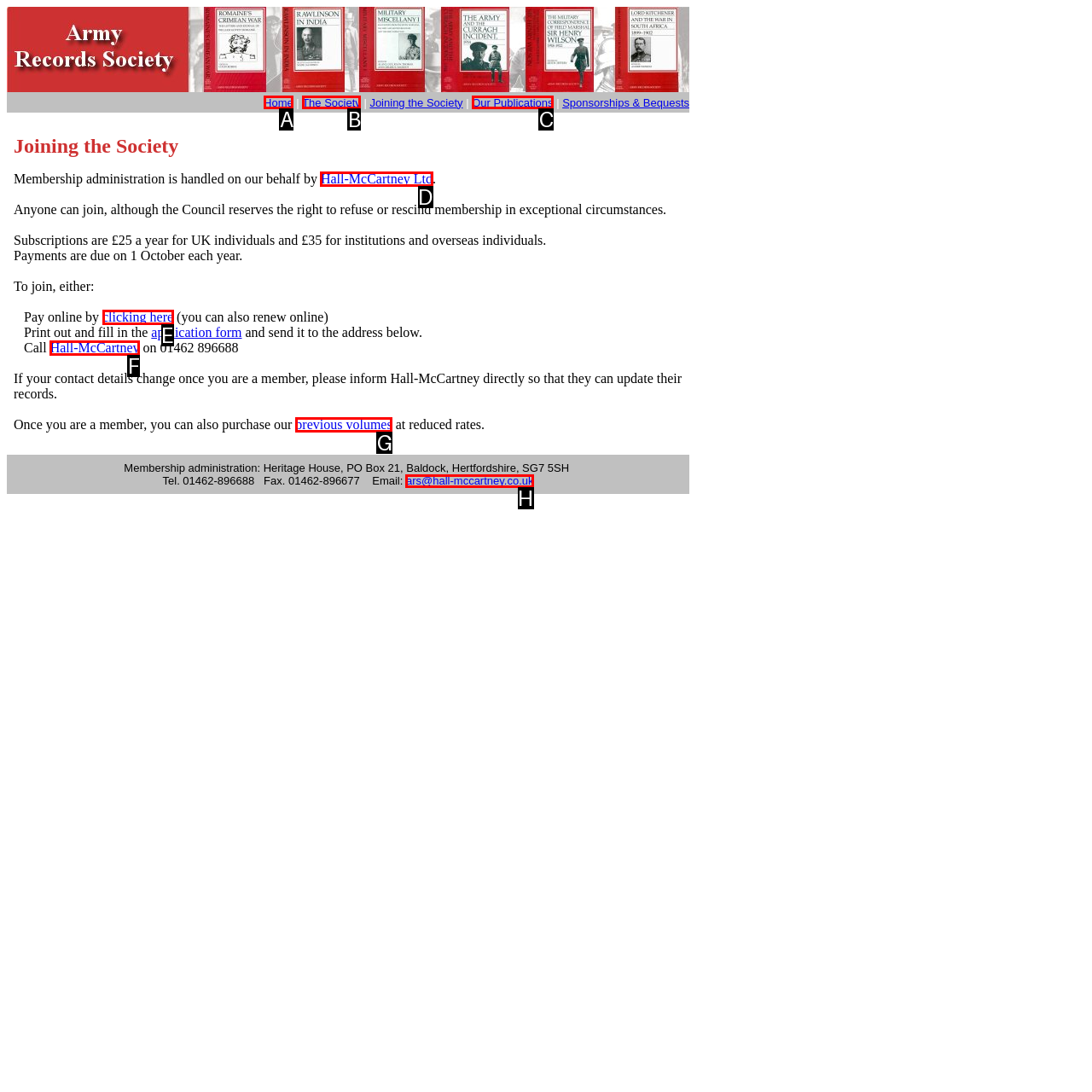Based on the given description: Hall-McCartney, determine which HTML element is the best match. Respond with the letter of the chosen option.

F